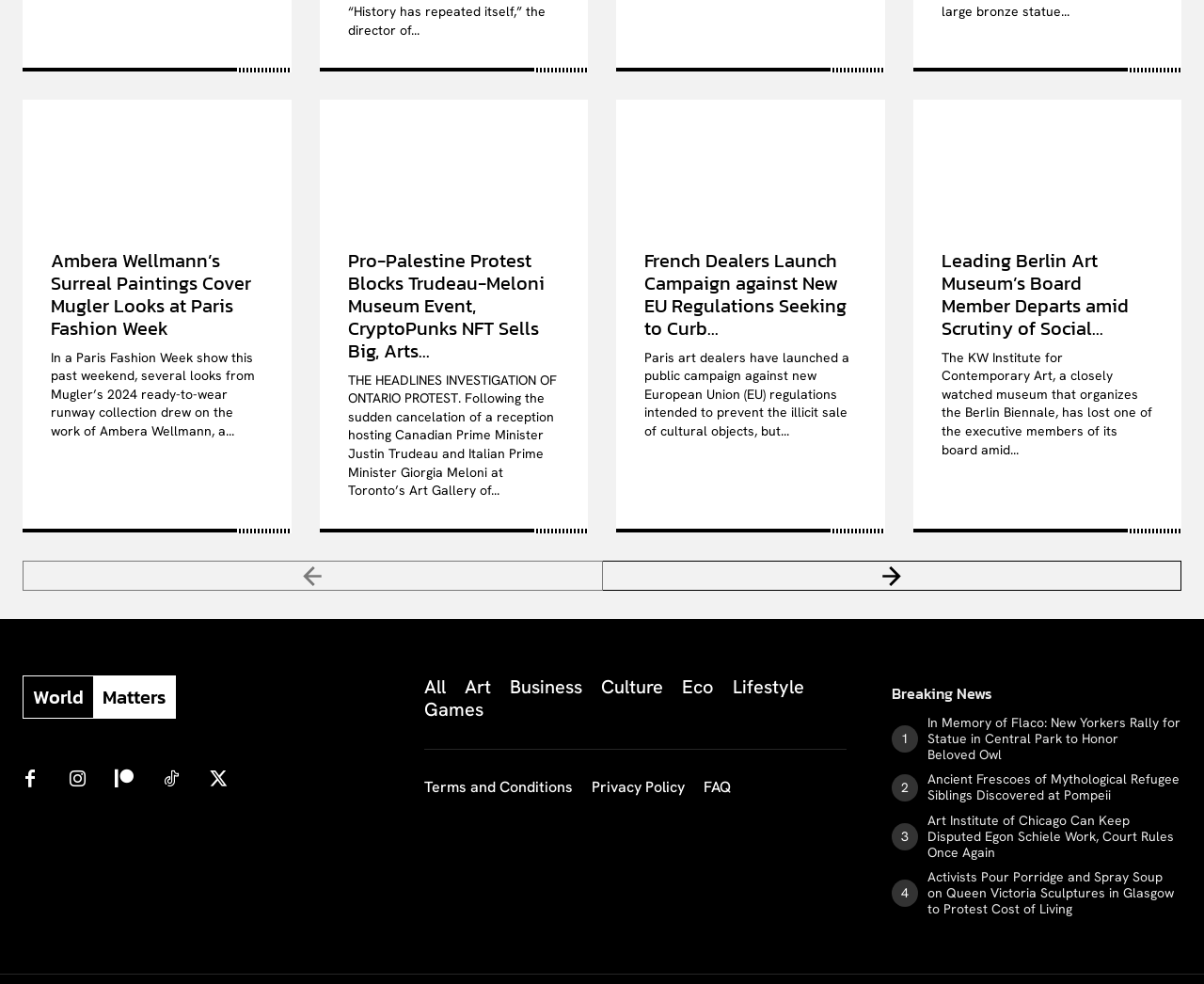What is the topic of the first article?
Give a comprehensive and detailed explanation for the question.

The first article has a heading that mentions 'Mugler' and 'Paris Fashion Week', so the topic of the first article is related to Mugler and fashion.